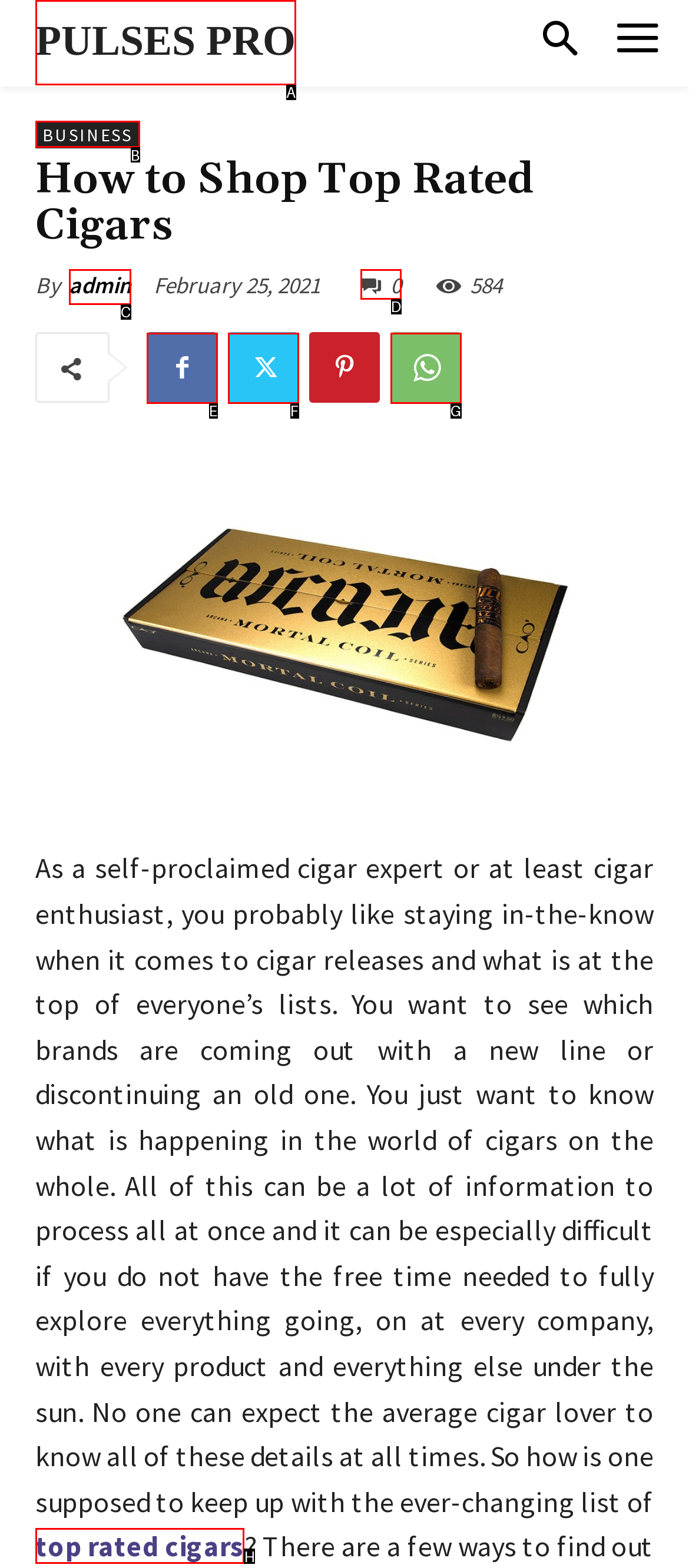Choose the HTML element that corresponds to the description: 0
Provide the answer by selecting the letter from the given choices.

D